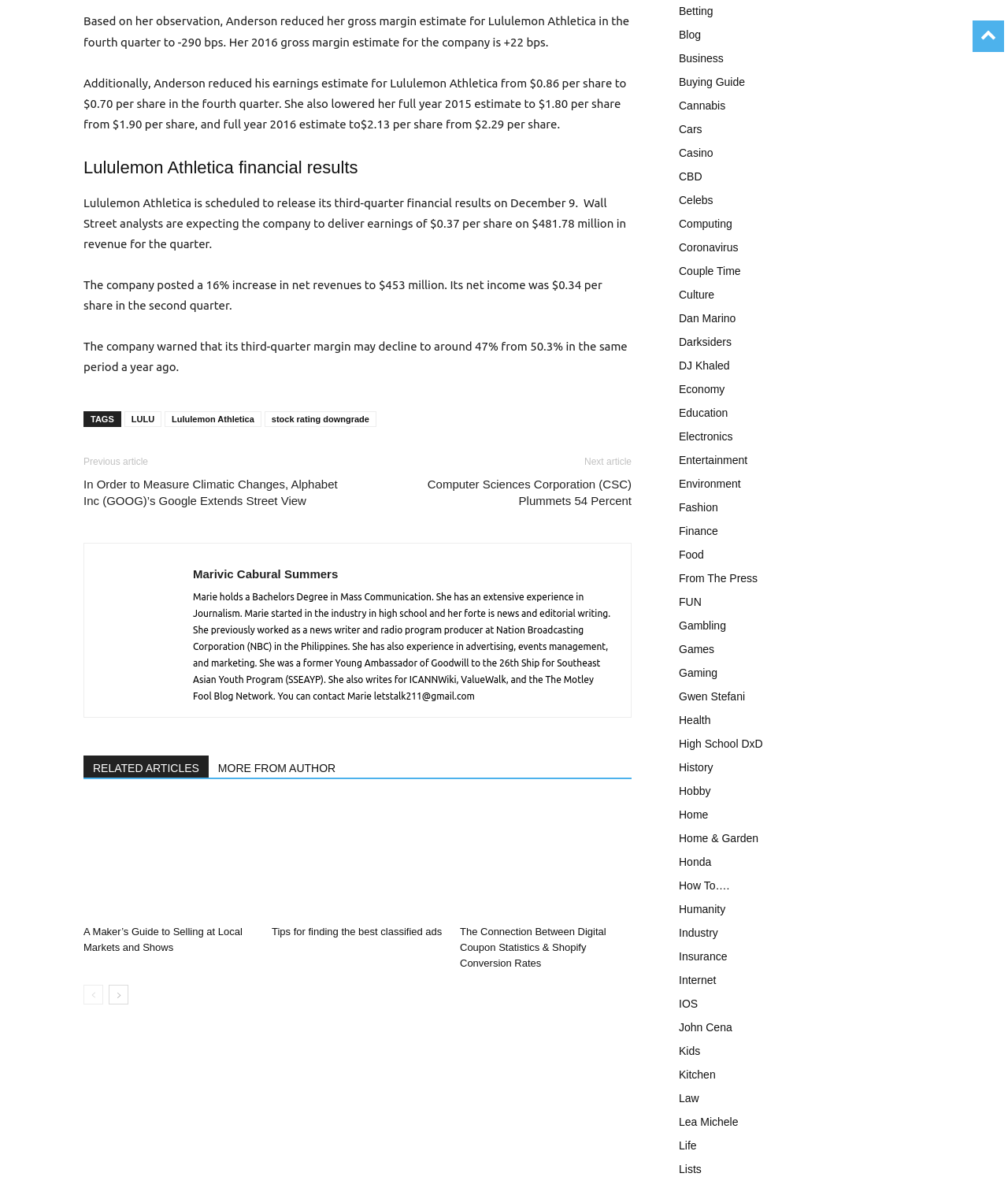How many links are there in the footer section?
Utilize the image to construct a detailed and well-explained answer.

There are 9 links in the footer section, which can be counted by looking at the links 'TAGS', 'LULU', 'Lululemon Athletica', 'stock rating downgrade', 'Previous article', 'Next article', 'Marivic Cabural Summers', 'letstalk211@gmail.com', and 'A Maker’s Guide to Selling at Local Markets and Shows'.